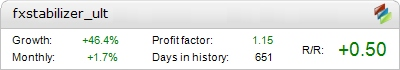Explain the image in a detailed and descriptive way.

The image displays a performance summary for the FXStabilizer Ultimate Forex Robot, showcasing key statistics that highlight its trading effectiveness. It features a growth rate of +46.4%, indicating significant capital appreciation since inception. The monthly growth stands at +1.7%, suggesting consistent profitability on a month-to-month basis. The profit factor is noted at 1.15, which reflects that for every unit of currency lost, the robot has generated 1.15 units gained, affirming its positive trading performance. Additionally, the image presents that the robot has a track record of 651 days, providing a robust history of its trading activities. The risk-reward ratio is also highlighted at +0.50, indicating a favorable balance between potential risks and rewards in its trading strategy.